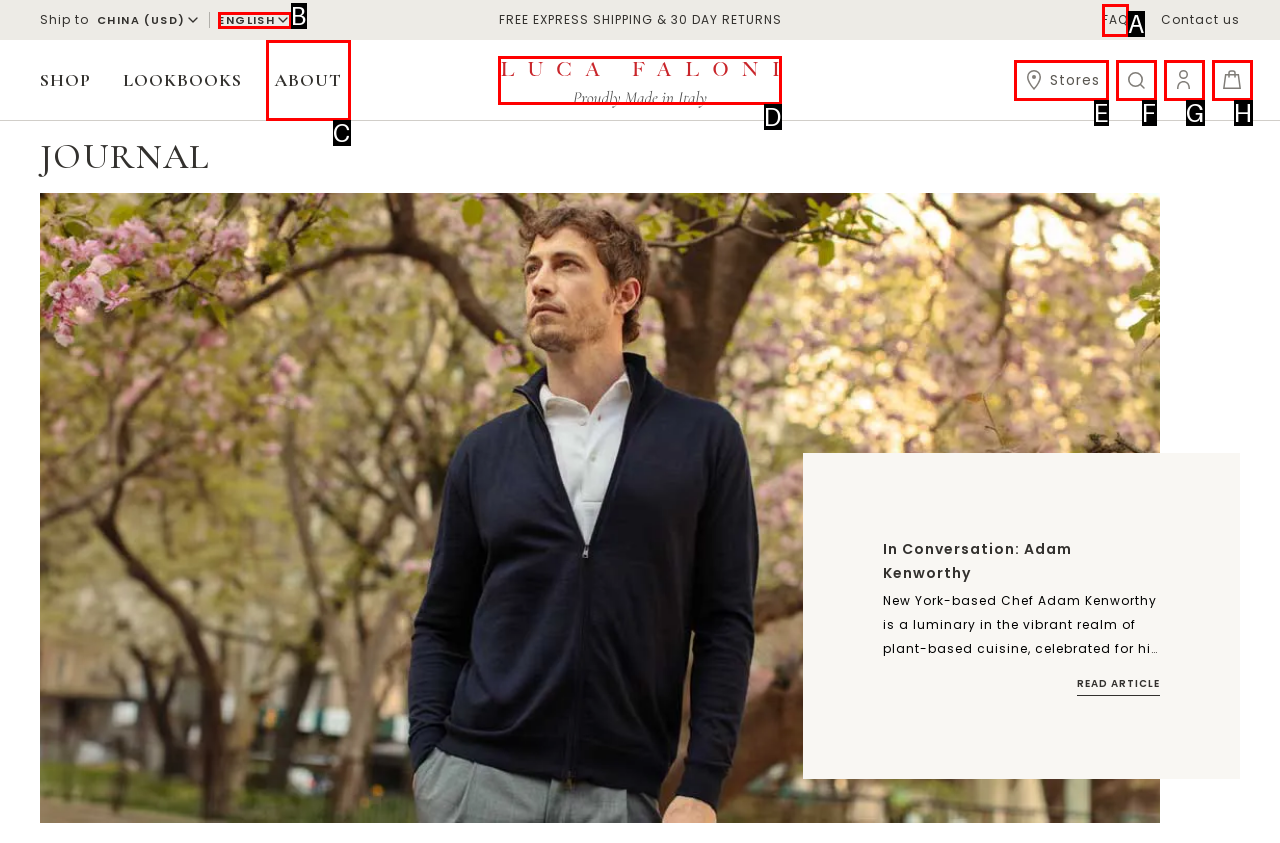From the given choices, identify the element that matches: About
Answer with the letter of the selected option.

C